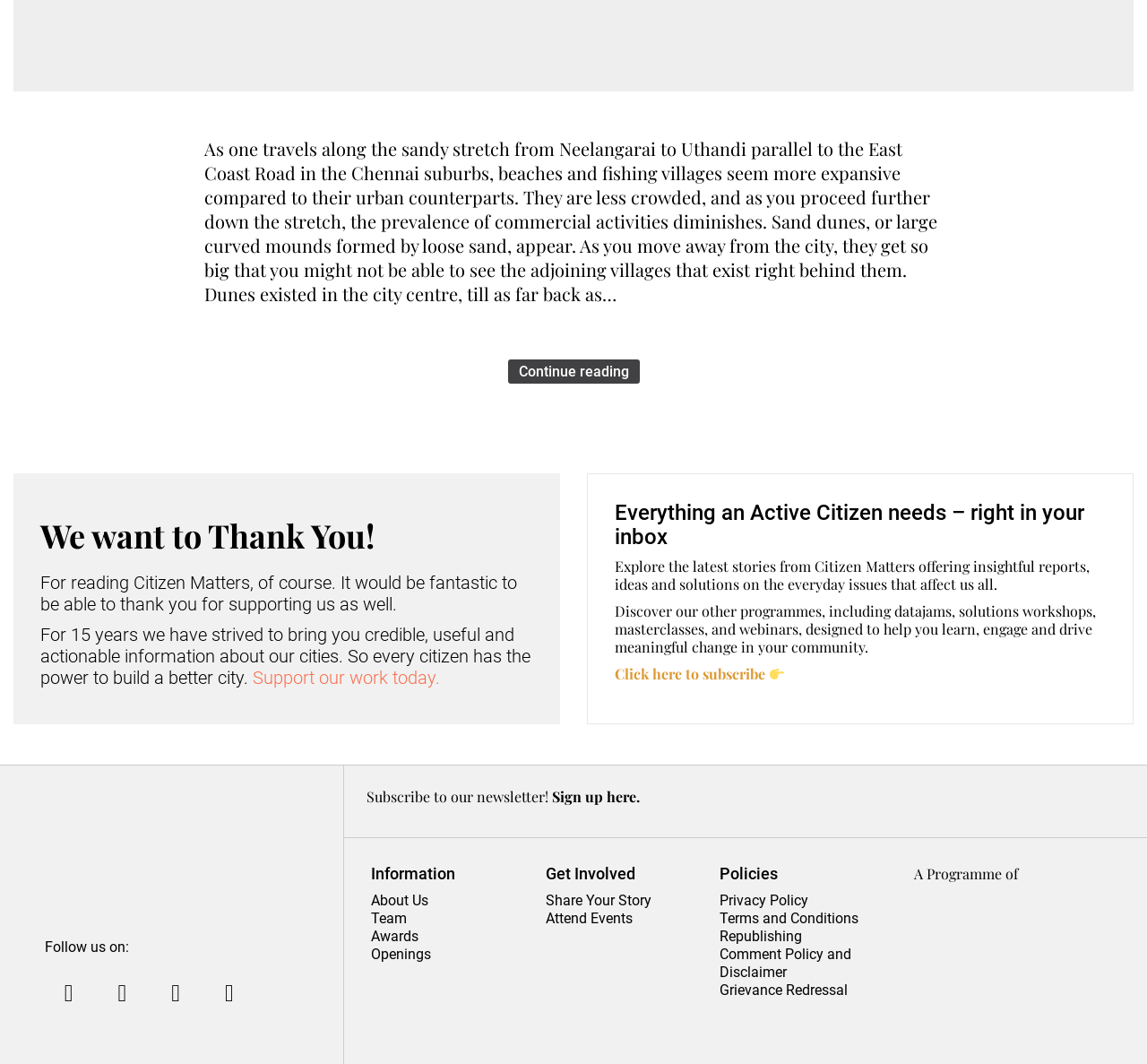Please find the bounding box coordinates of the element's region to be clicked to carry out this instruction: "Support their work today".

[0.22, 0.627, 0.384, 0.647]